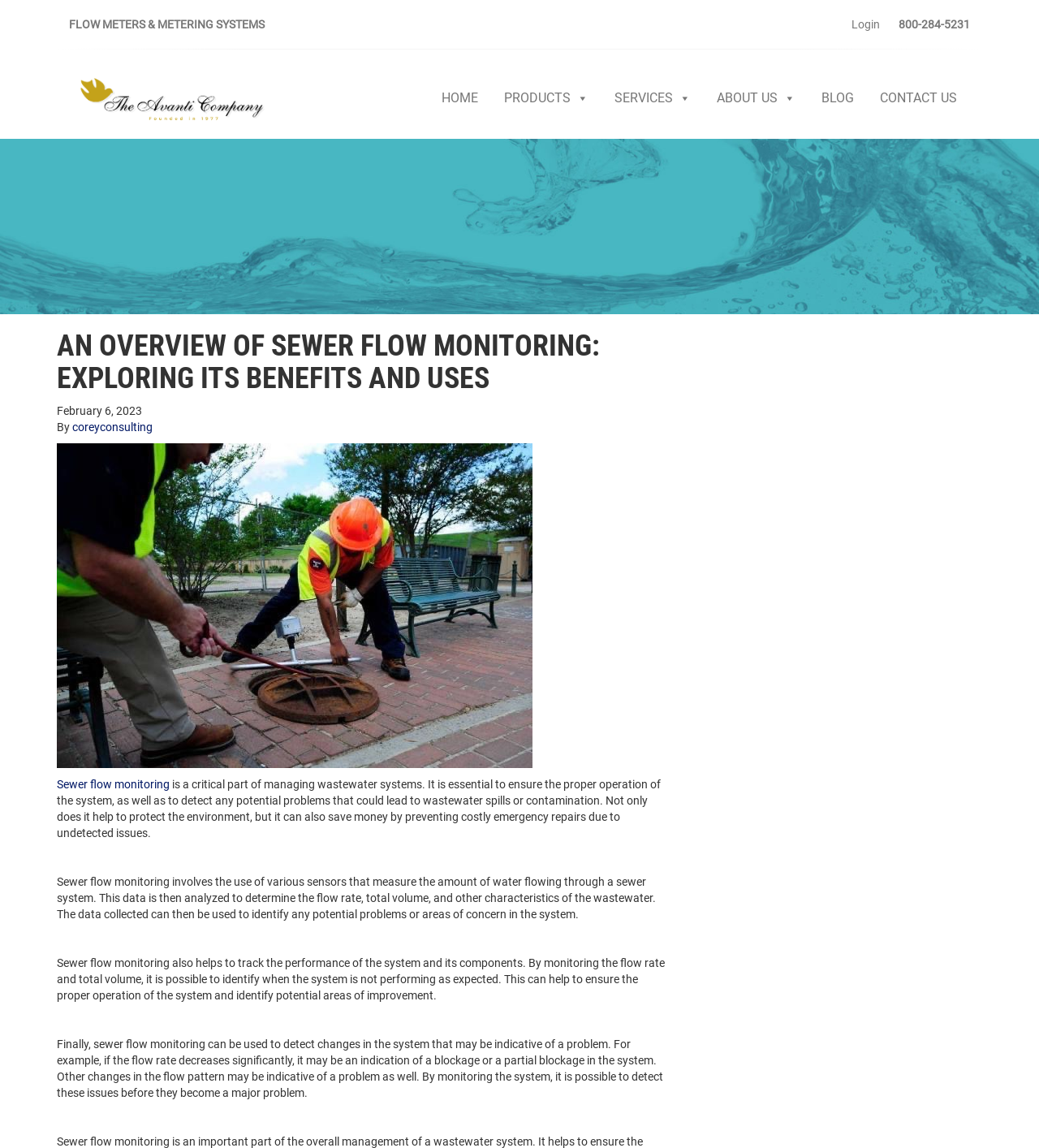Provide the bounding box coordinates for the specified HTML element described in this description: "Home". The coordinates should be four float numbers ranging from 0 to 1, in the format [left, top, right, bottom].

[0.412, 0.071, 0.473, 0.1]